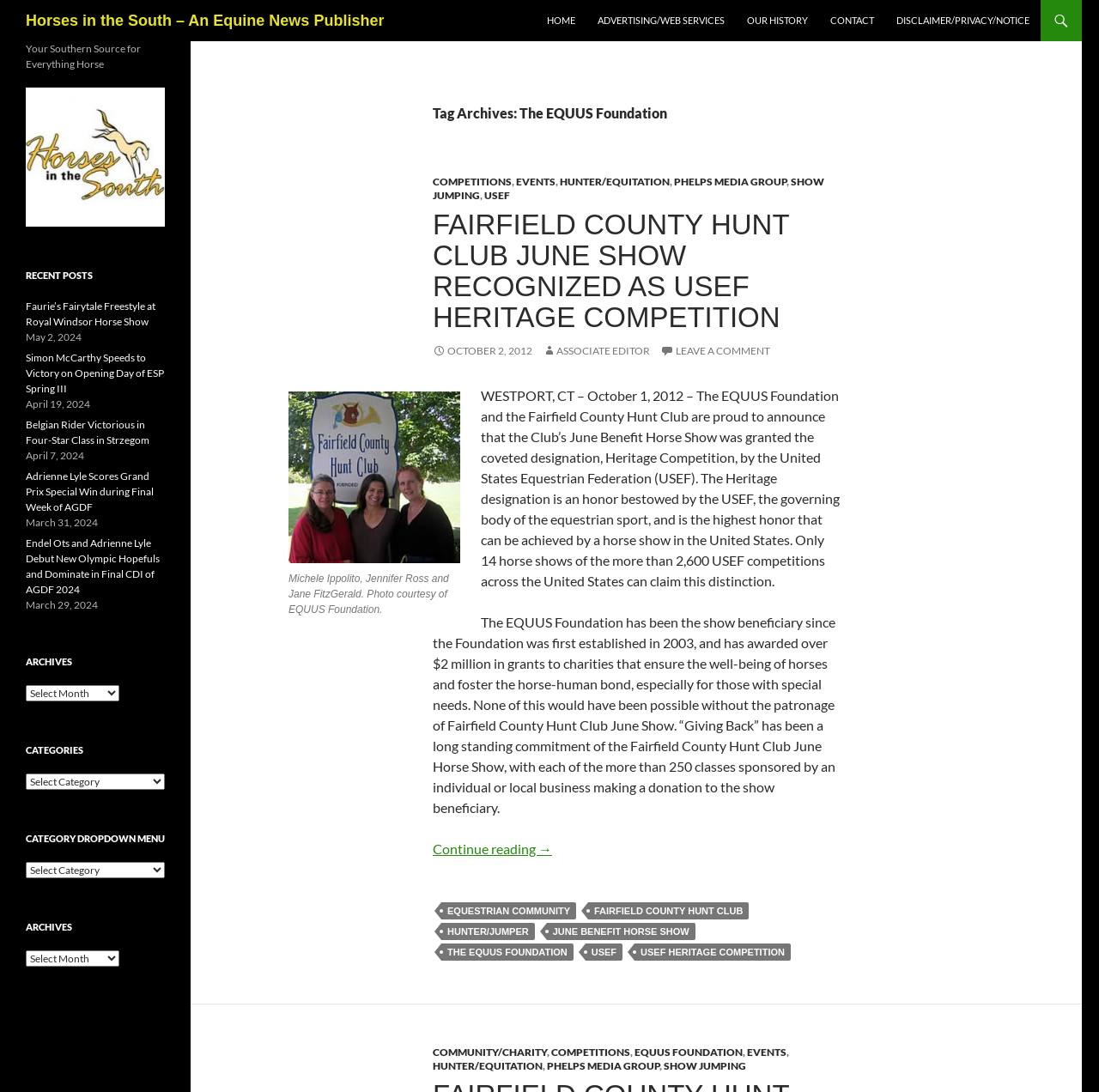What is the name of the horse show?
Please provide a comprehensive and detailed answer to the question.

I found the answer by looking at the article title 'FAIRFIELD COUNTY HUNT CLUB JUNE SHOW RECOGNIZED AS USEF HERITAGE COMPETITION' and identifying the name of the horse show mentioned in the title.